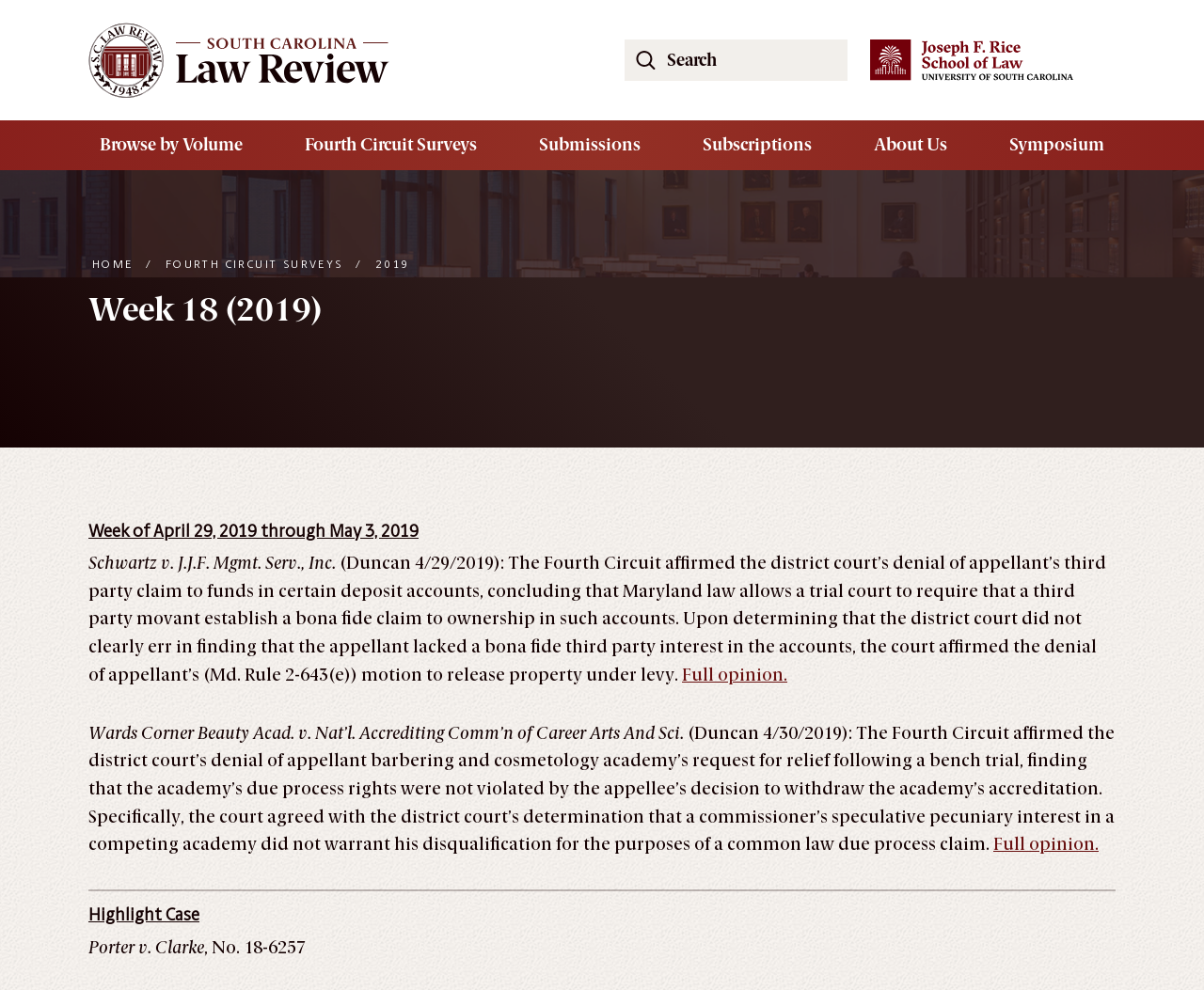Locate the bounding box for the described UI element: "Home". Ensure the coordinates are four float numbers between 0 and 1, formatted as [left, top, right, bottom].

[0.073, 0.259, 0.114, 0.278]